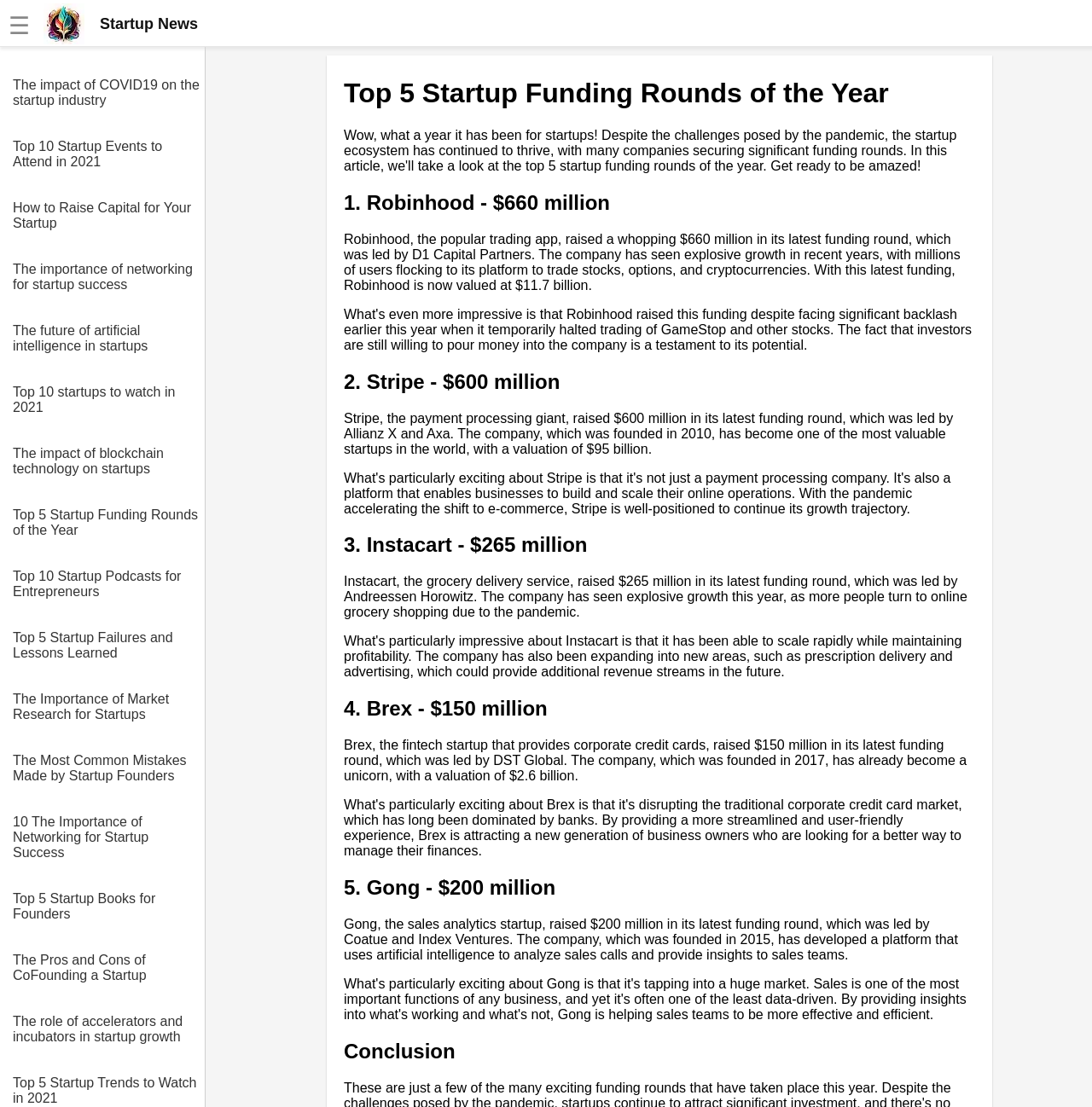Extract the heading text from the webpage.

Top 5 Startup Funding Rounds of the Year